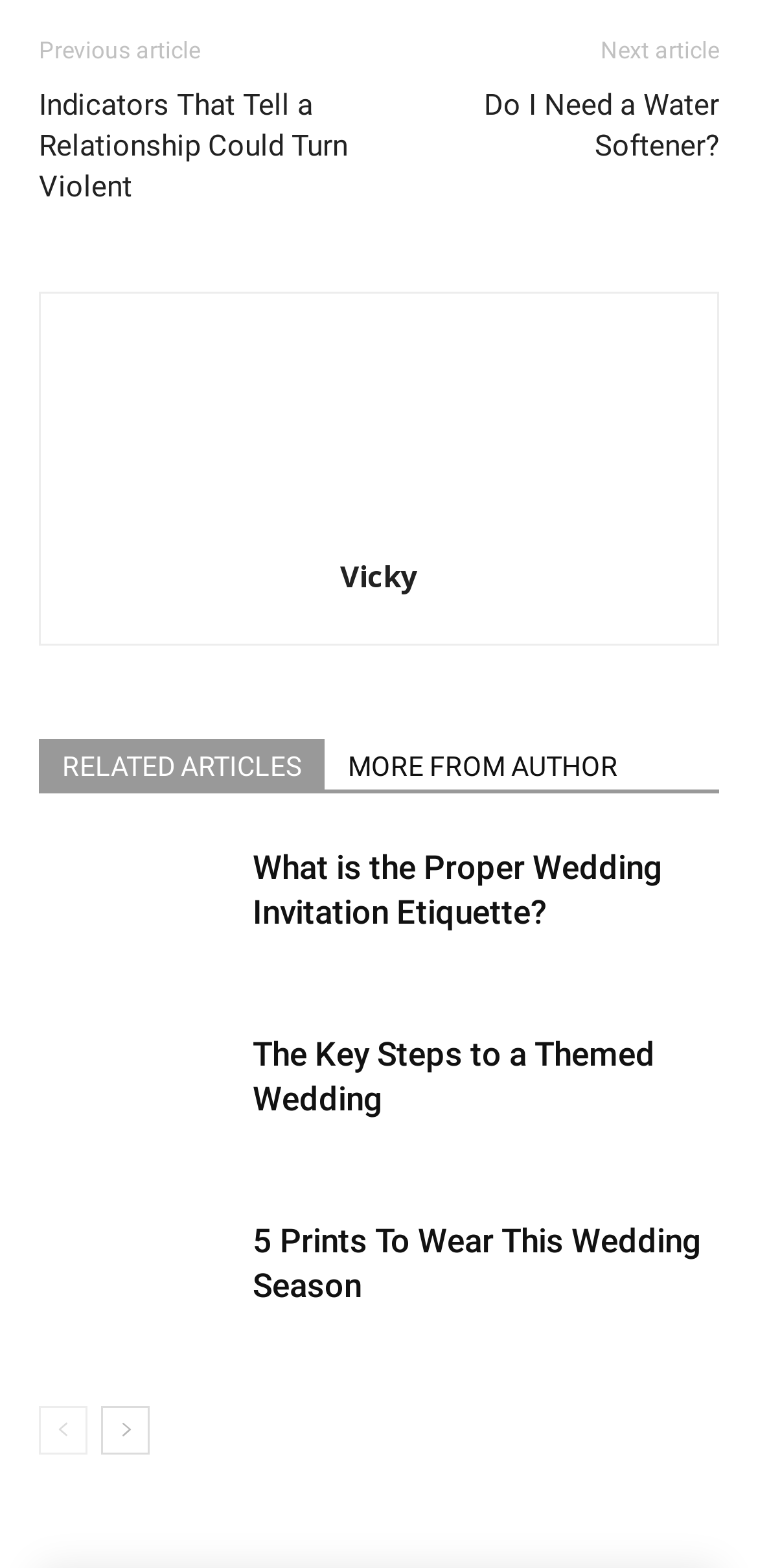Please examine the image and provide a detailed answer to the question: What is the purpose of the 'Previous article' and 'Next article' links?

The purpose of the 'Previous article' and 'Next article' links can be inferred by looking at their positions and text, which suggest that they are used to navigate between articles.